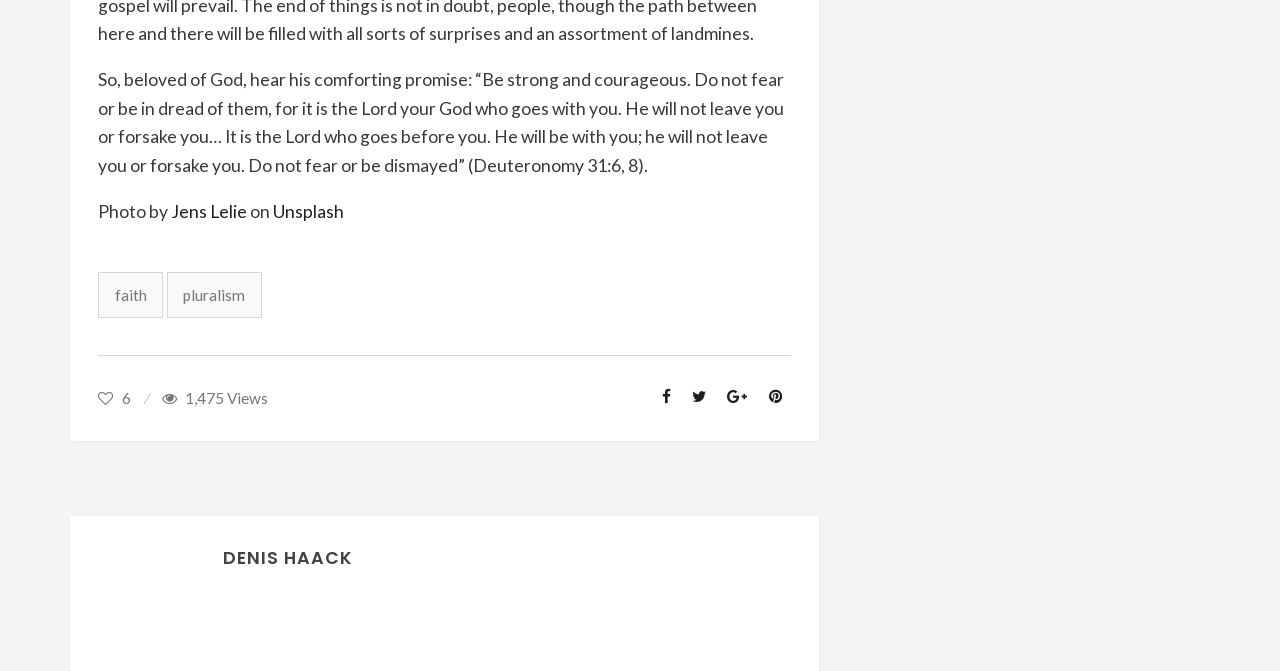Please answer the following question using a single word or phrase: 
What is the Bible verse mentioned in the text?

Deuteronomy 31:6, 8